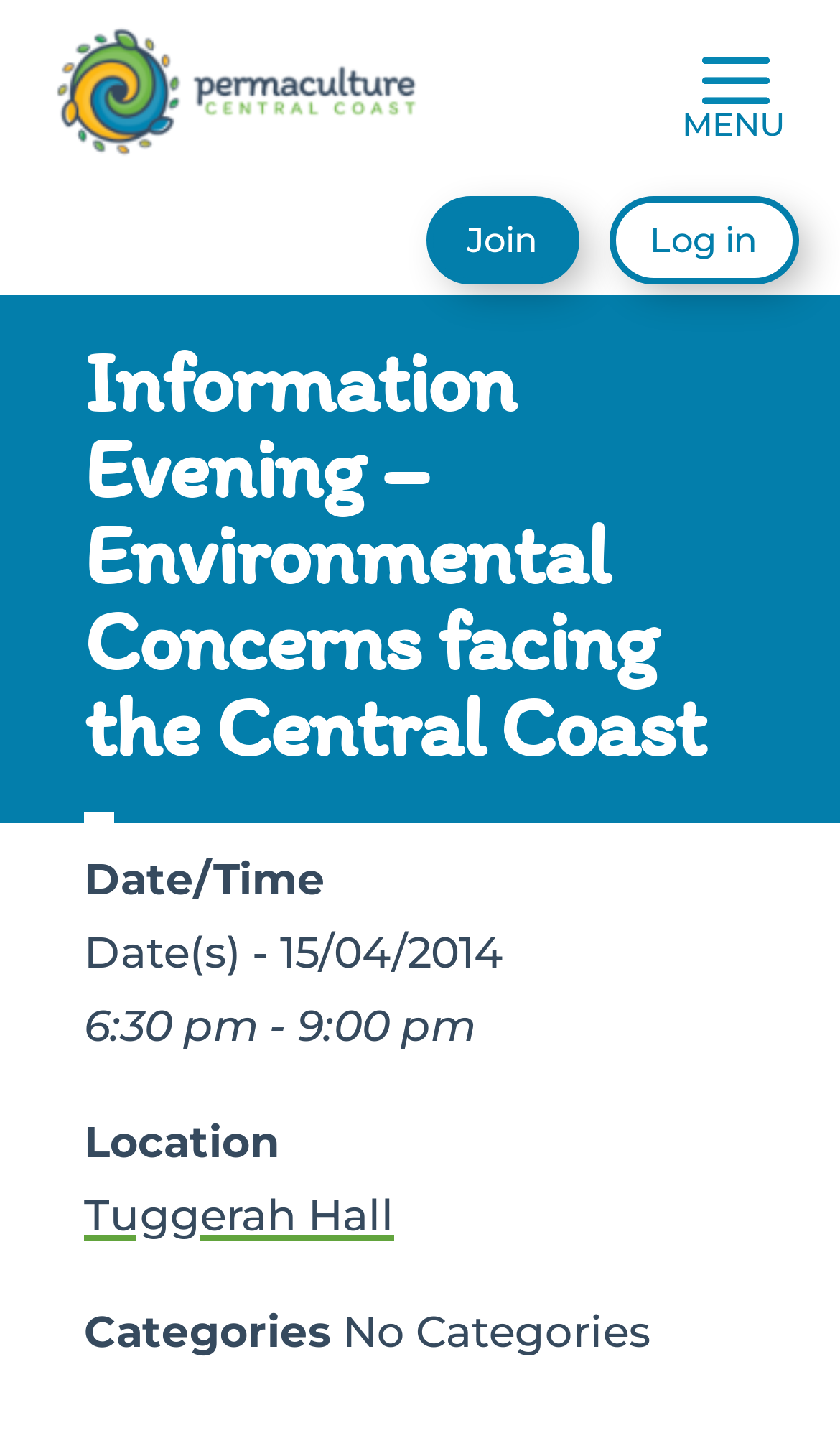Provide the bounding box coordinates of the HTML element this sentence describes: "aria-label="Menu"".

[0.812, 0.017, 0.937, 0.091]